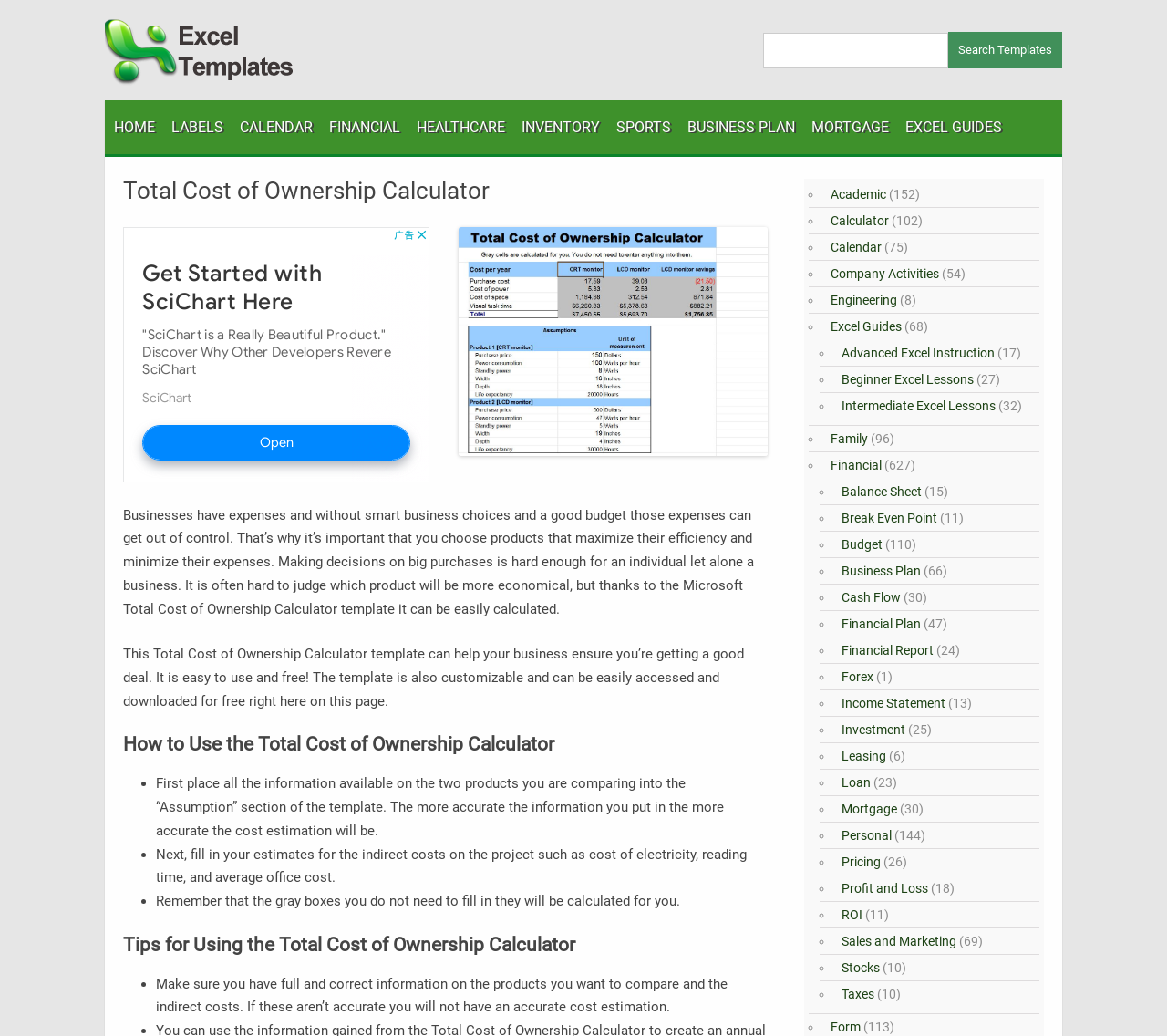Please answer the following question as detailed as possible based on the image: 
What is the purpose of the Total Cost of Ownership Calculator?

Based on the webpage content, the Total Cost of Ownership Calculator is a tool that helps businesses make smart purchasing decisions by calculating the total cost of ownership of a product. It is designed to help businesses ensure they are getting a good deal by considering all the costs associated with a product, including indirect costs.